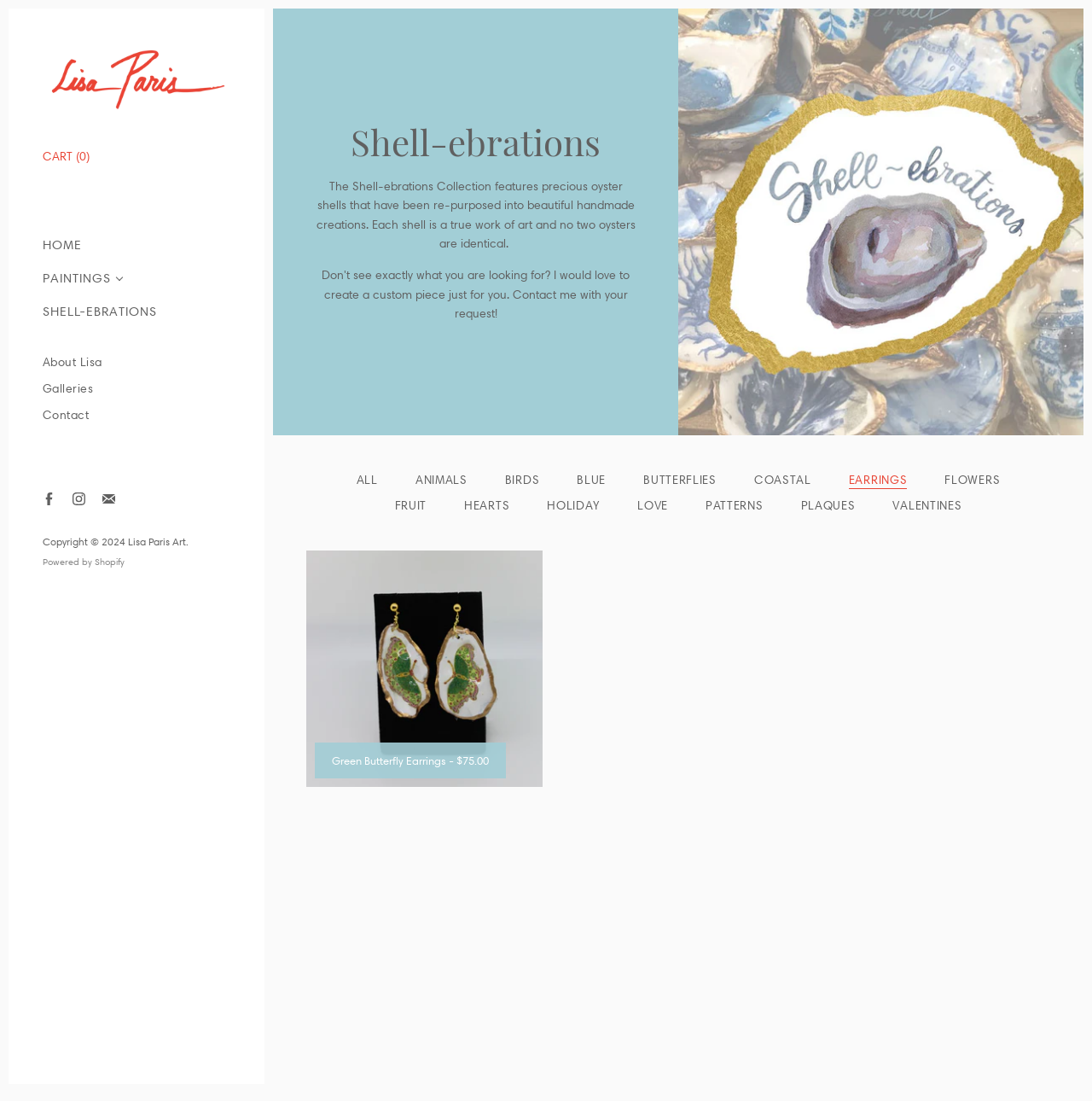Produce an elaborate caption capturing the essence of the webpage.

The webpage is an e-commerce site for Lisa Paris Art, specifically showcasing the Shell-ebrations Collection. At the top left, there is a logo and a link to the main website, accompanied by a cart icon with a count of 0 items. Below this, there is a main menu with links to HOME, PAINTINGS, SHELL-EBRATIONS, About Lisa, Galleries, Contact, and social media links to Facebook, Instagram, and Email.

On the right side of the top section, there is a copyright notice stating "Copyright © 2024 Lisa Paris Art." and a link to "Powered by Shopify".

The main content area is divided into two sections. On the left, there is a heading "Shell-ebrations" followed by a descriptive text about the collection, stating that it features precious oyster shells repurposed into beautiful handmade creations, with each shell being a true work of art and no two oysters being identical.

On the right side of the main content area, there is a large image of a shell-ebration piece, taking up most of the space. Below this image, there are links to filter the collection by categories such as ALL, ANIMALS, BIRDS, BLUE, and others.

Below the filtering links, there is a section showcasing individual products from the collection, with the first item being "Green Butterfly Earrings" priced at $75.00. This item has a figure and a heading with the same name and price.